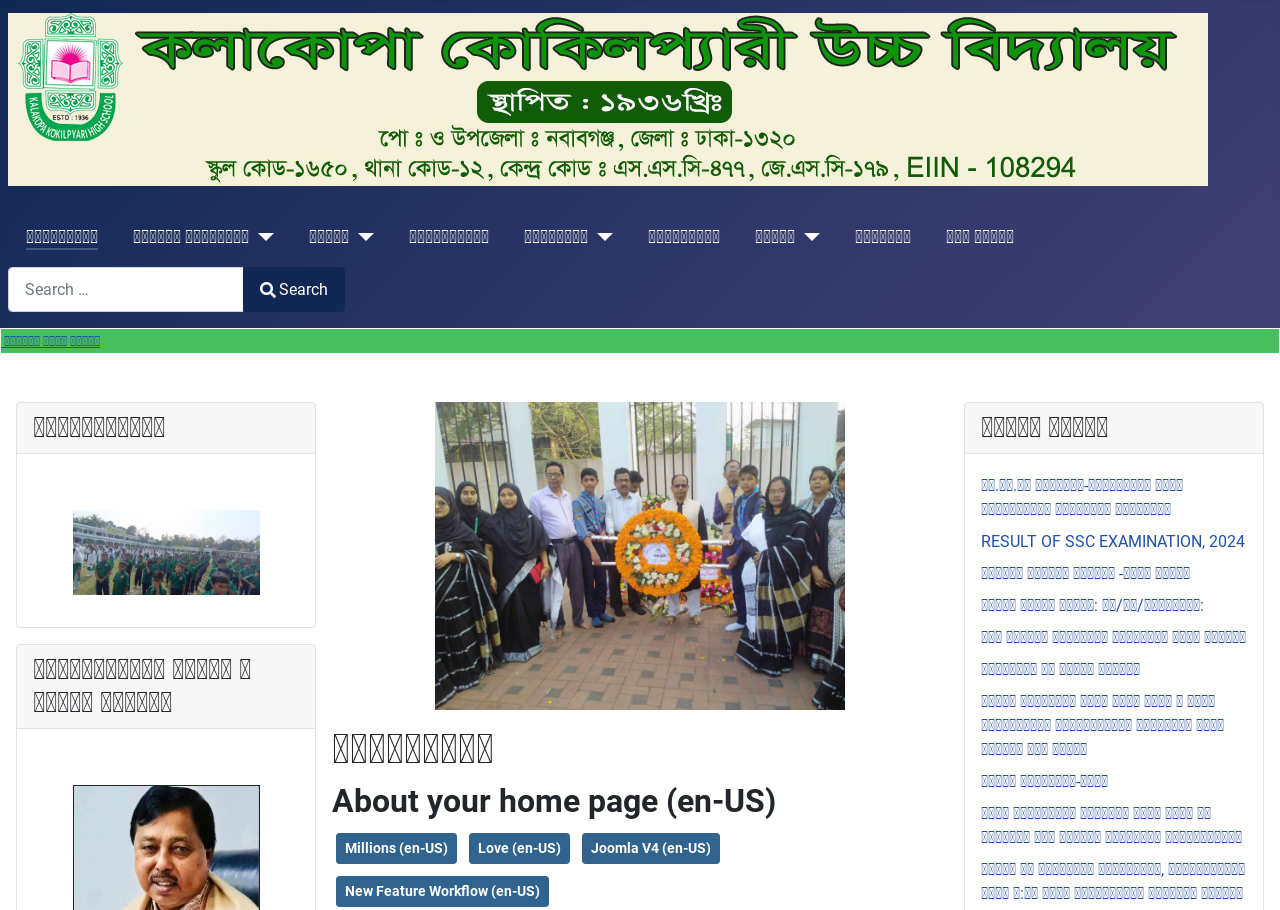Please locate the bounding box coordinates of the element that should be clicked to achieve the given instruction: "Go to প্রথমপাতা".

[0.02, 0.246, 0.076, 0.275]